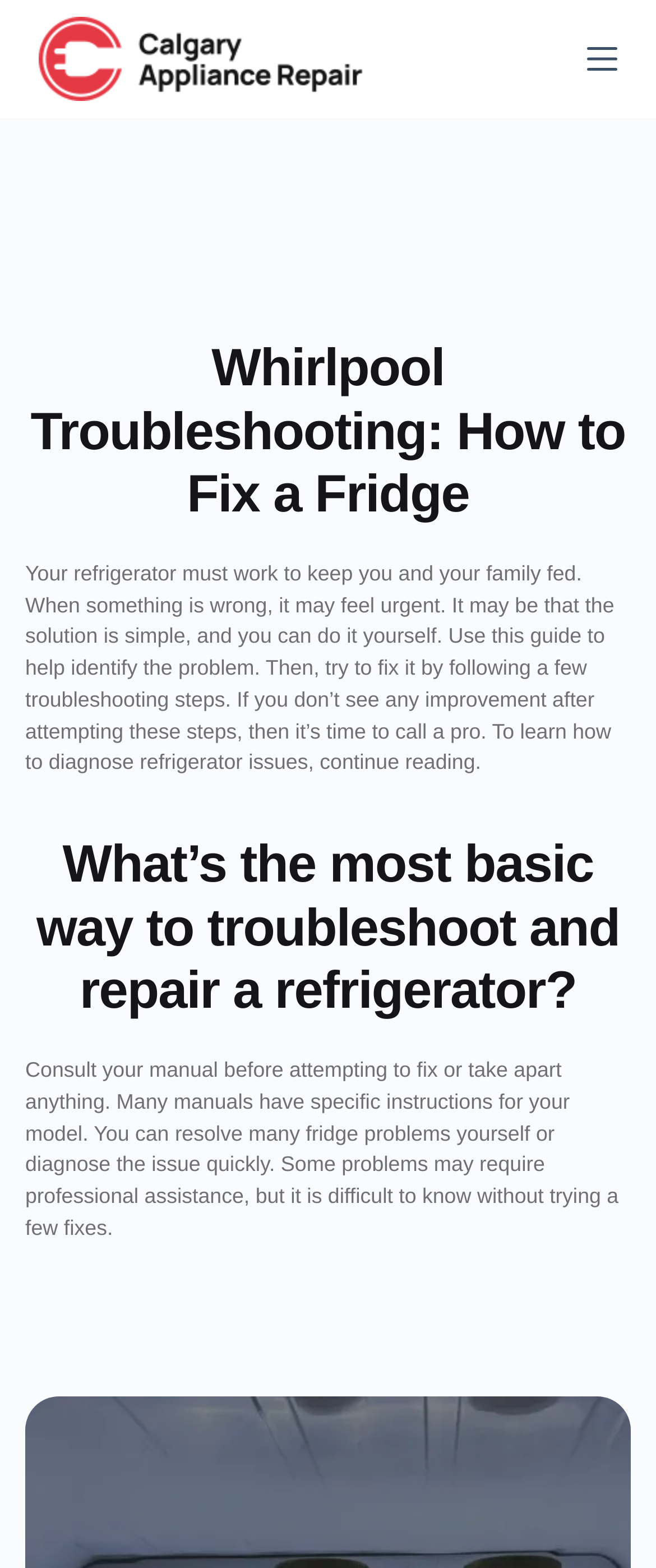Provide an in-depth description of the elements and layout of the webpage.

The webpage is a troubleshooting guide for Whirlpool refrigerators, providing easy steps to diagnose and repair common issues. At the top left corner, there is a "Skip to content" link, followed by a link to "Calgary Appliance Repair" with an accompanying image. On the top right corner, there is an "Open off canvas" button.

Below the top section, the main content begins with a heading "Whirlpool Troubleshooting: How to Fix a Fridge". This is followed by a paragraph of text that explains the importance of a functioning refrigerator and how this guide can help identify and fix problems. The text also advises when to seek professional help.

Further down, there is another heading "What’s the most basic way to troubleshoot and repair a refrigerator?" followed by a paragraph of text that emphasizes the importance of consulting the user manual before attempting any repairs. The text also suggests that many fridge problems can be resolved quickly and easily, but some may require professional assistance.